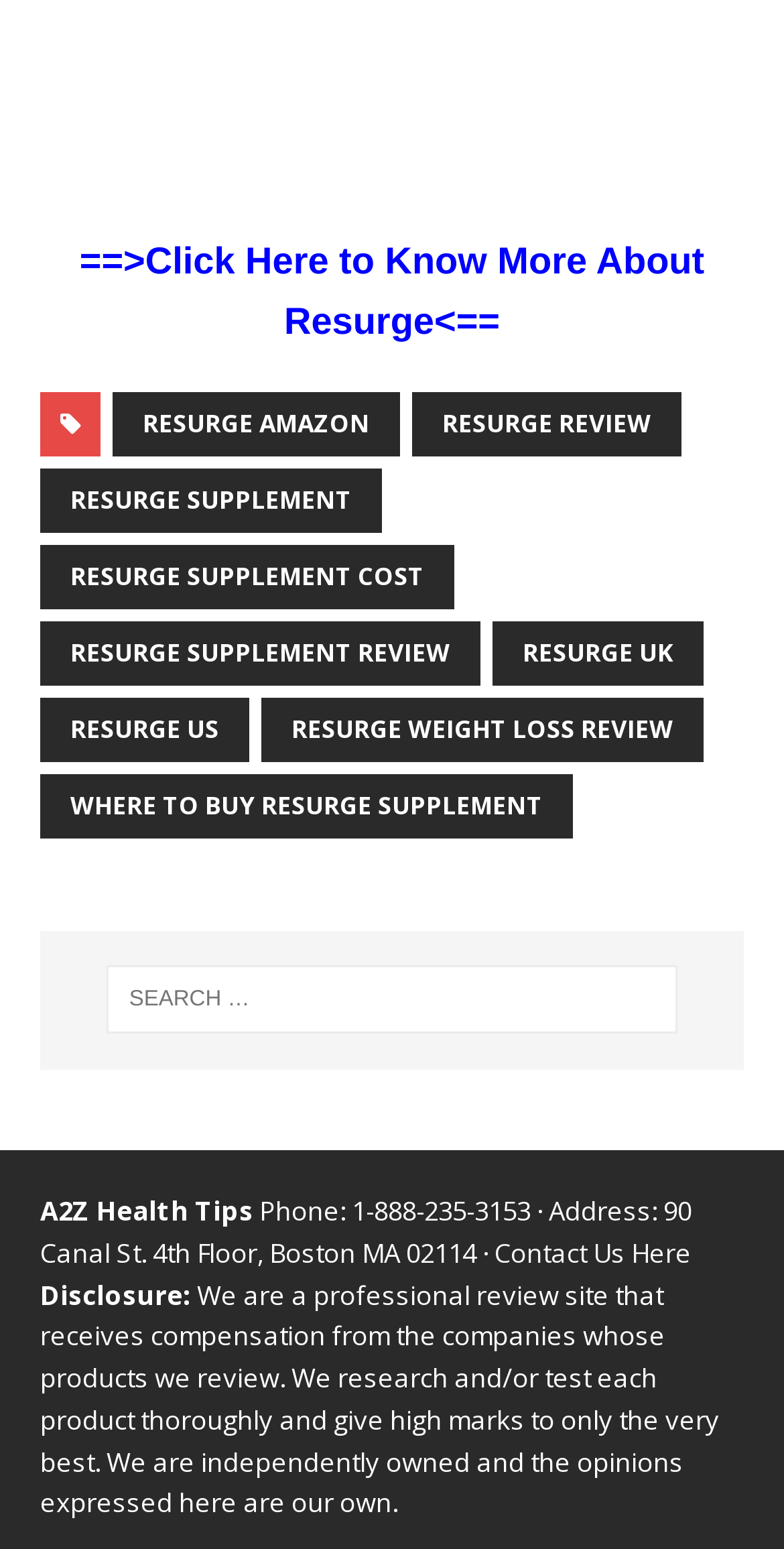Kindly determine the bounding box coordinates of the area that needs to be clicked to fulfill this instruction: "Read Resurge Amazon review".

[0.144, 0.253, 0.51, 0.295]